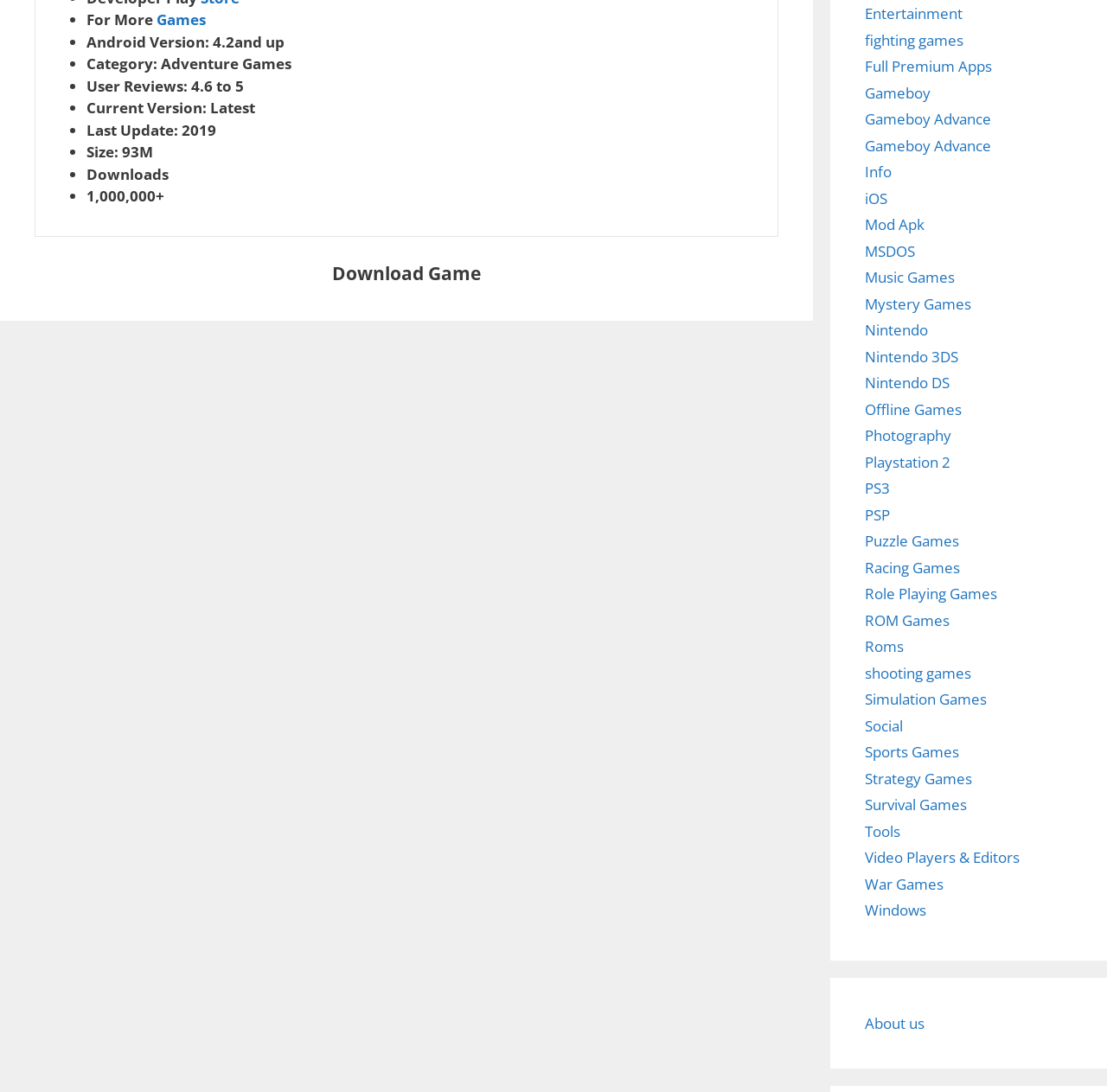Bounding box coordinates are given in the format (top-left x, top-left y, bottom-right x, bottom-right y). All values should be floating point numbers between 0 and 1. Provide the bounding box coordinate for the UI element described as: Video Players & Editors

[0.781, 0.776, 0.921, 0.794]